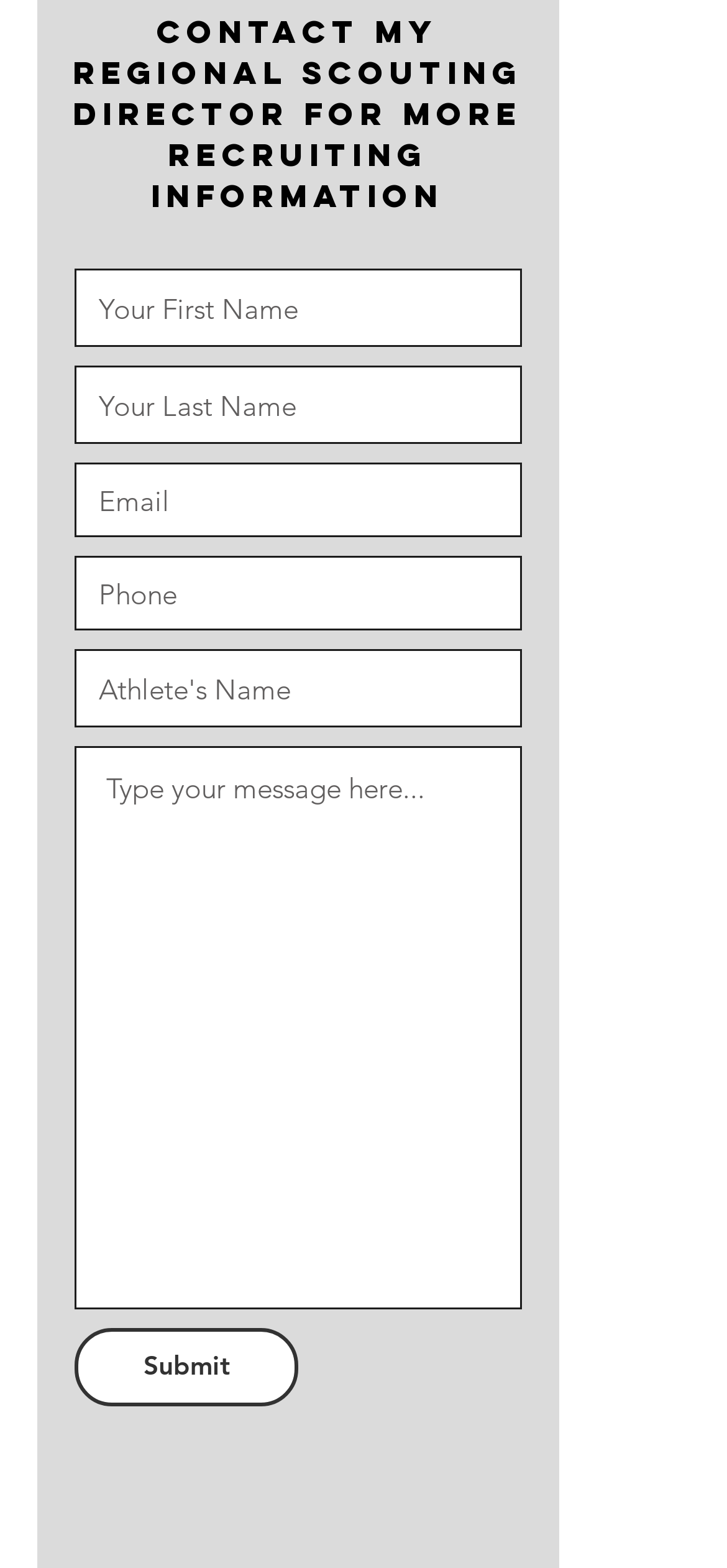How many text fields are there in total?
Can you offer a detailed and complete answer to this question?

There are six text fields in total, including 'Your First Name', 'Your Last Name', 'Email', 'Phone', 'Athlete's Name', and an empty textbox.